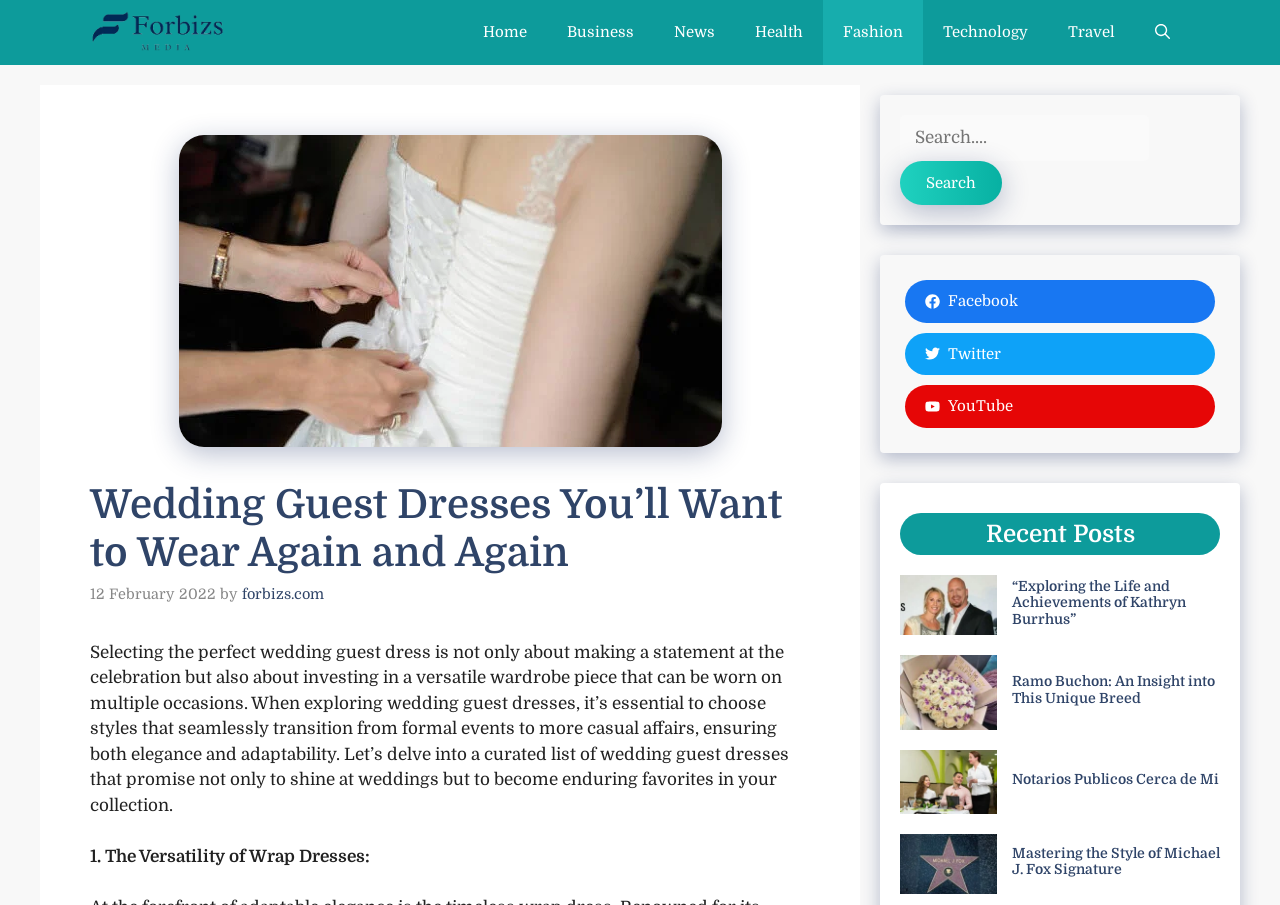Determine the bounding box coordinates for the area that should be clicked to carry out the following instruction: "Open the 'Fashion' category".

[0.643, 0.0, 0.721, 0.072]